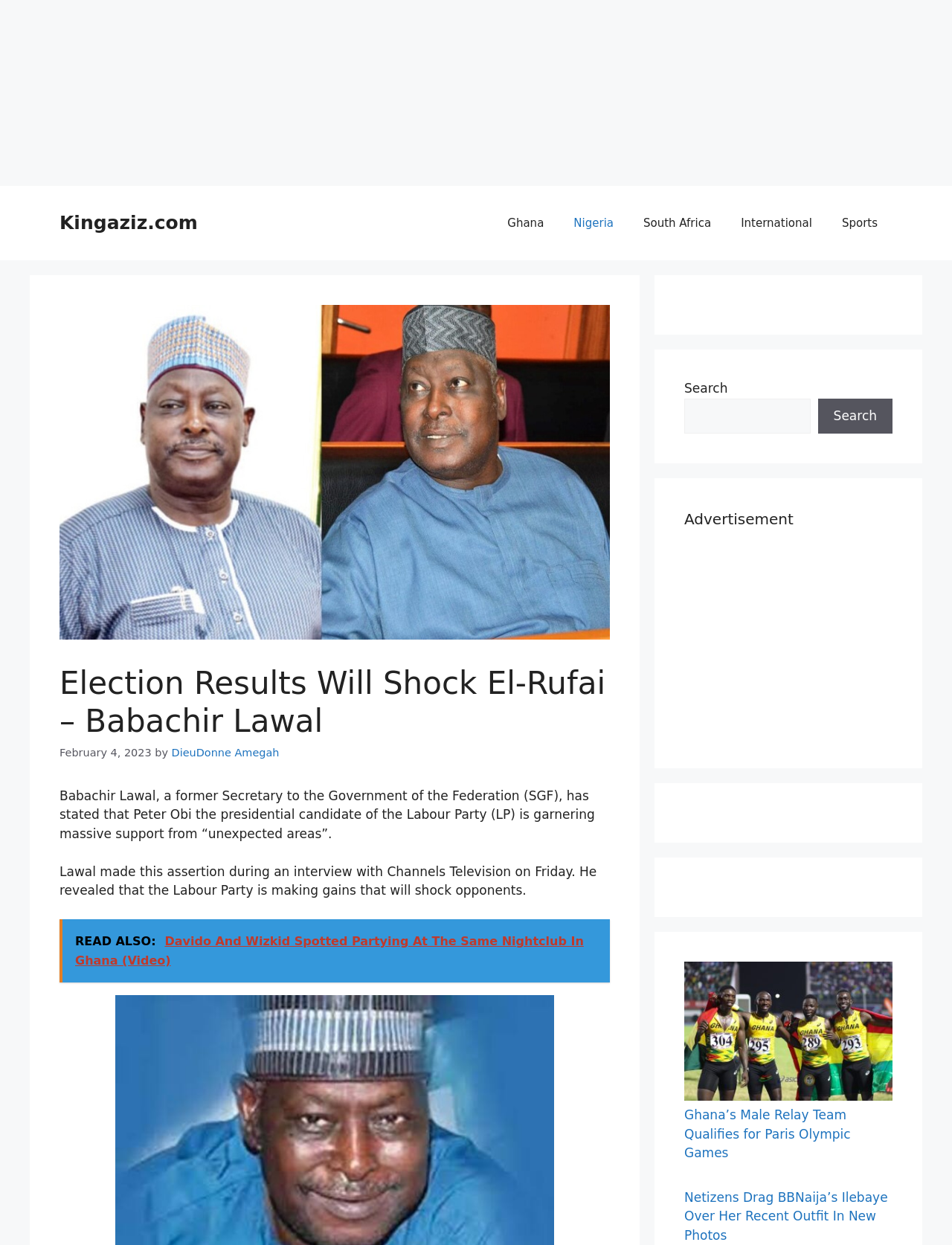Can you provide the bounding box coordinates for the element that should be clicked to implement the instruction: "Visit the International news page"?

[0.763, 0.161, 0.869, 0.197]